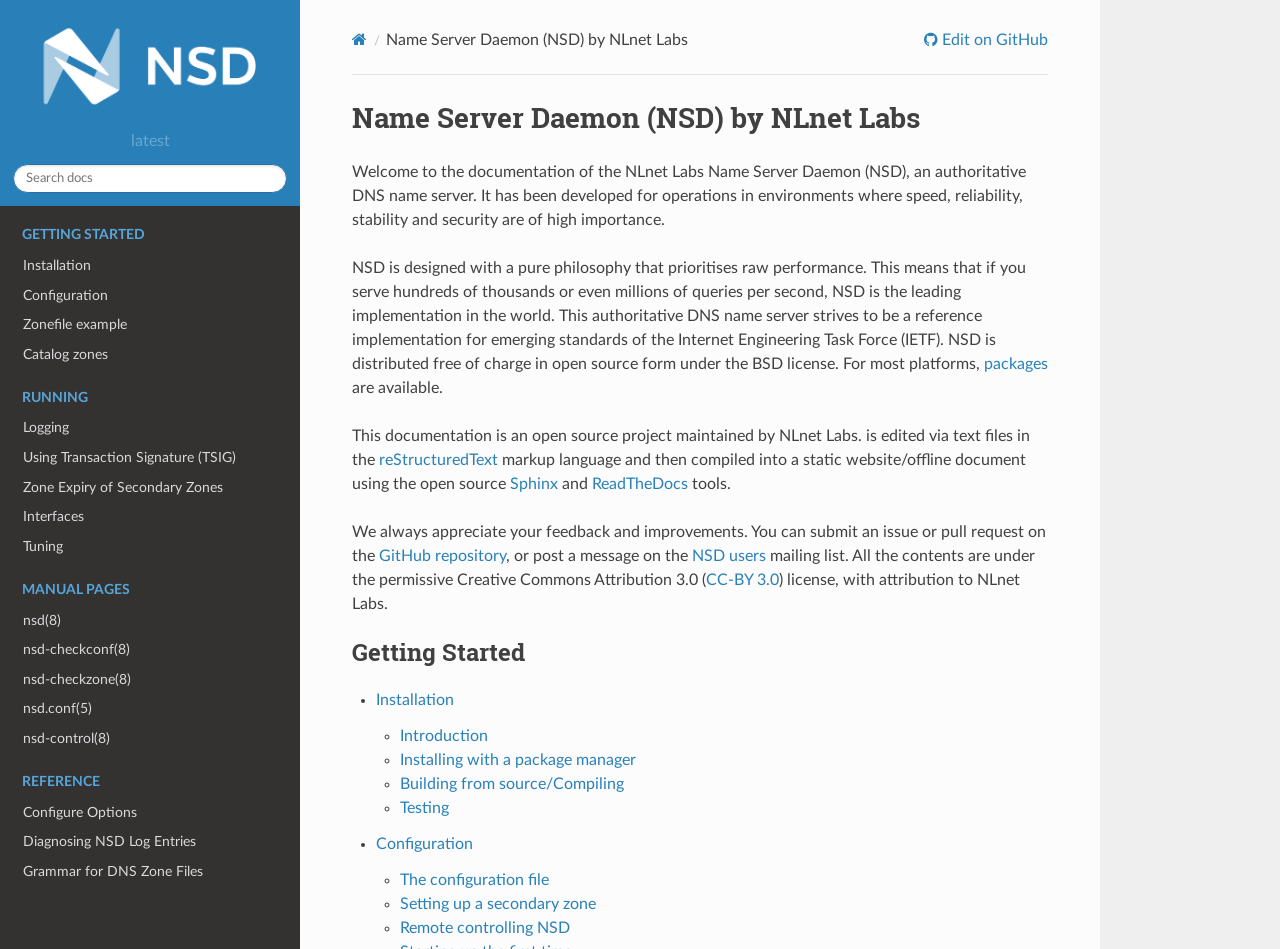Reply to the question below using a single word or brief phrase:
What is the name of the DNS name server?

NSD